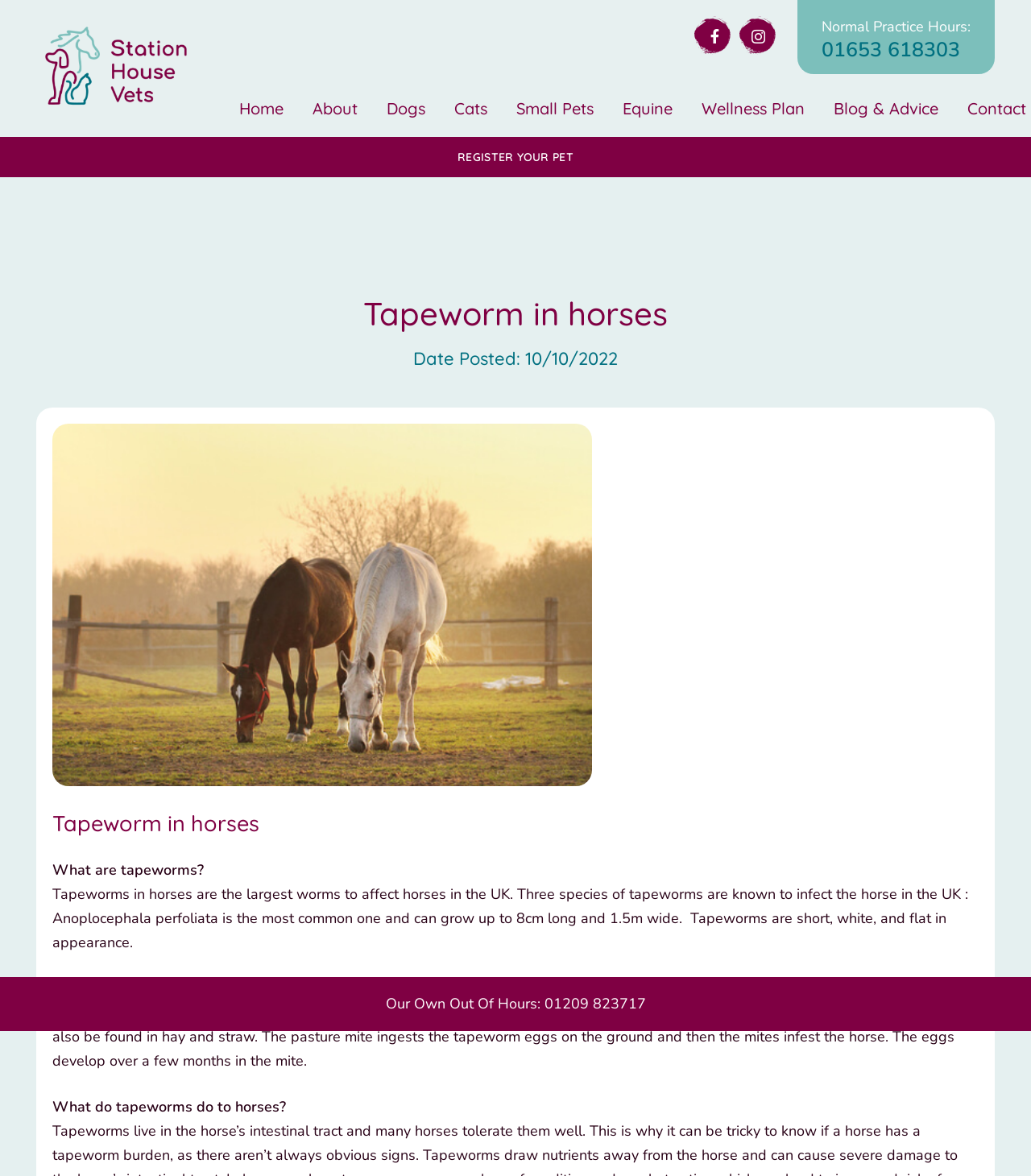Please examine the image and provide a detailed answer to the question: What is the most common species of tapeworms in horses?

According to the webpage, three species of tapeworms are known to infect horses in the UK, and Anoplocephala perfoliata is the most common one.